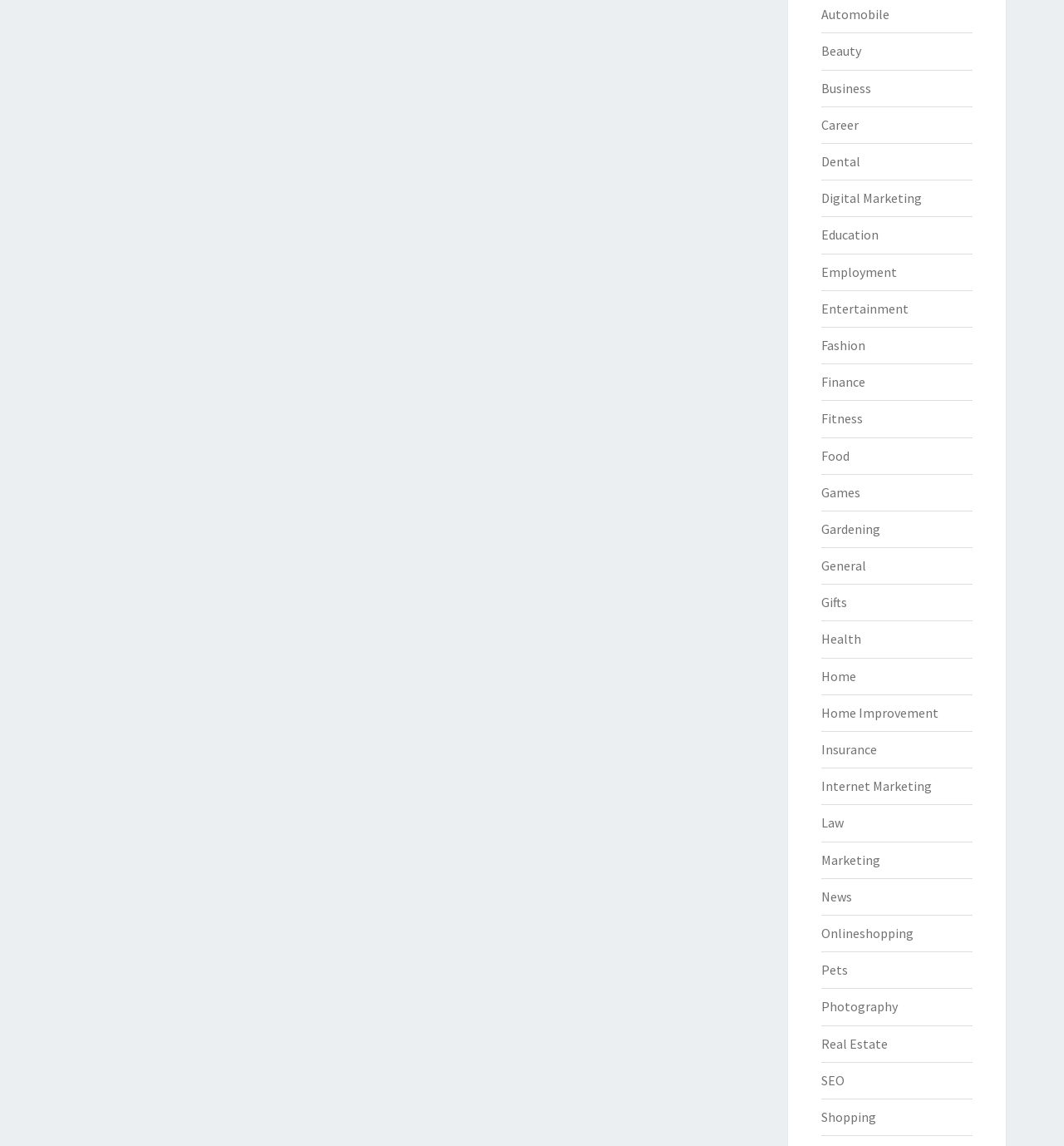Determine the bounding box coordinates of the area to click in order to meet this instruction: "Explore Digital Marketing".

[0.771, 0.166, 0.866, 0.18]